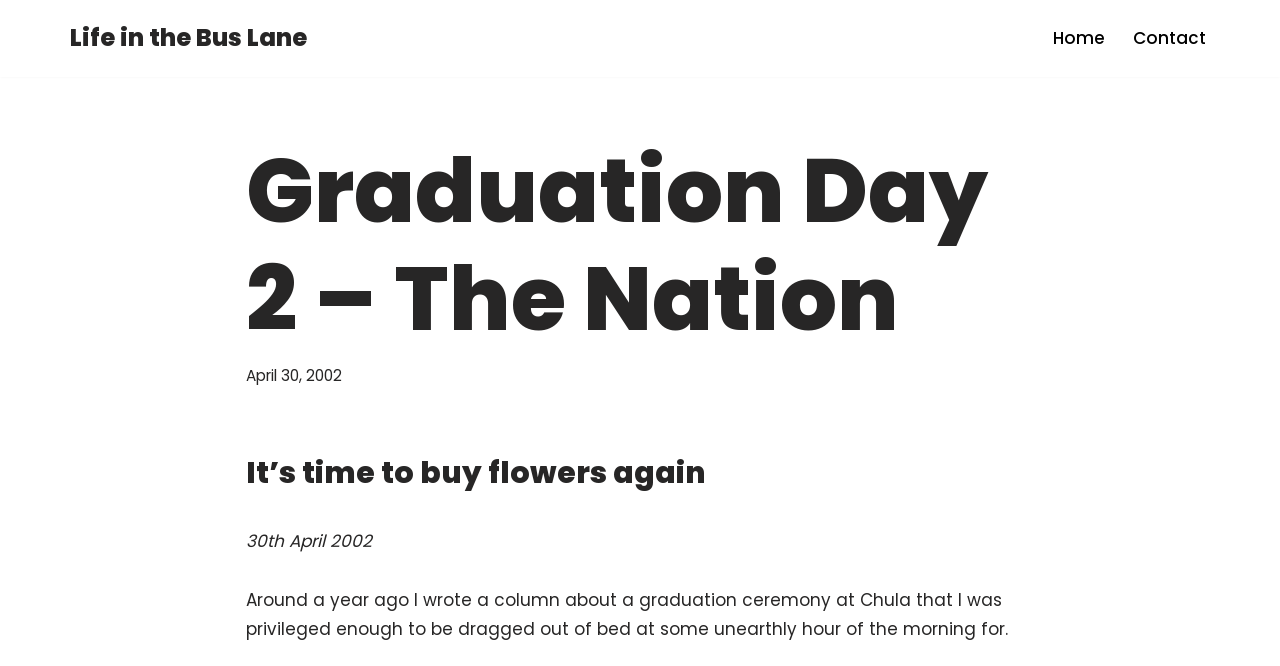Examine the image carefully and respond to the question with a detailed answer: 
How many links are in the primary menu?

I found the primary menu by looking at the navigation element on the webpage, which is located at the top right corner. The primary menu contains two links, 'Home' and 'Contact', which can be determined by examining the link elements within the navigation element.